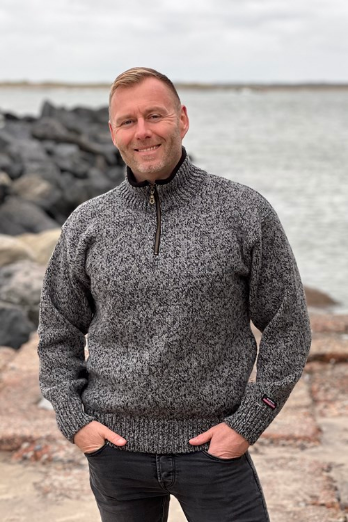Describe in detail everything you see in the image.

A smiling man stands confidently by the water, showcasing a stylish Norwegian sweater. The sweater features a rich blend of textures in shades of grey, complemented by a zippered high collar that adds a modern touch to the classic design. The backdrop highlights a rocky shoreline and calm waters, suggesting a serene coastal atmosphere. This captivating piece is part of a collection of original Norwegian jumpers crafted from 100% wool, designed for both comfort and style. Perfect for chilly days, it's an excellent blend of functionality and aesthetic appeal, embodying the charm of traditional Norwegian craftsmanship.